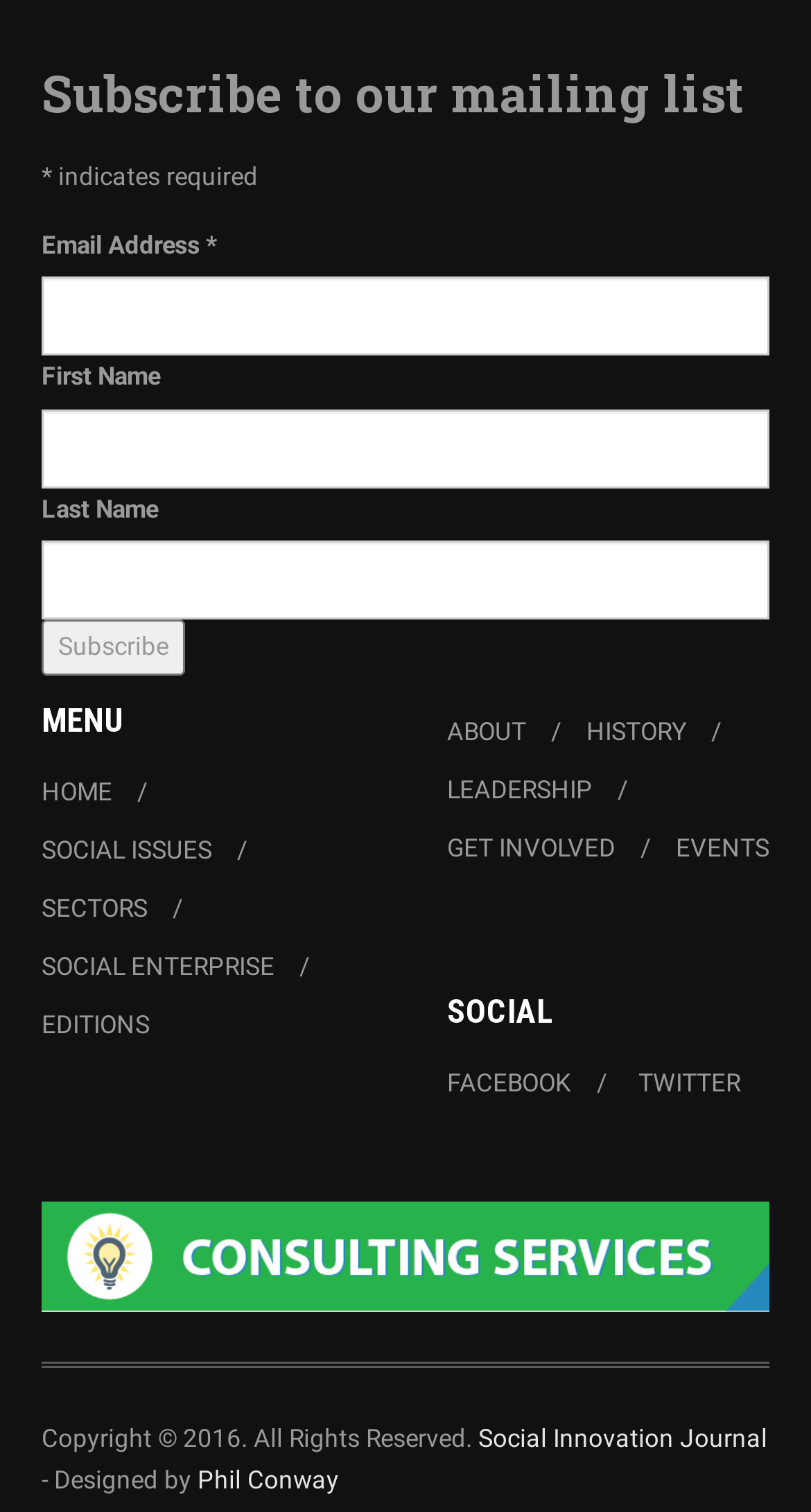Using the information in the image, give a detailed answer to the following question: What is the copyright year mentioned at the bottom?

The copyright information at the bottom of the webpage mentions 'Copyright © 2016. All Rights Reserved.' Therefore, the copyright year is 2016.